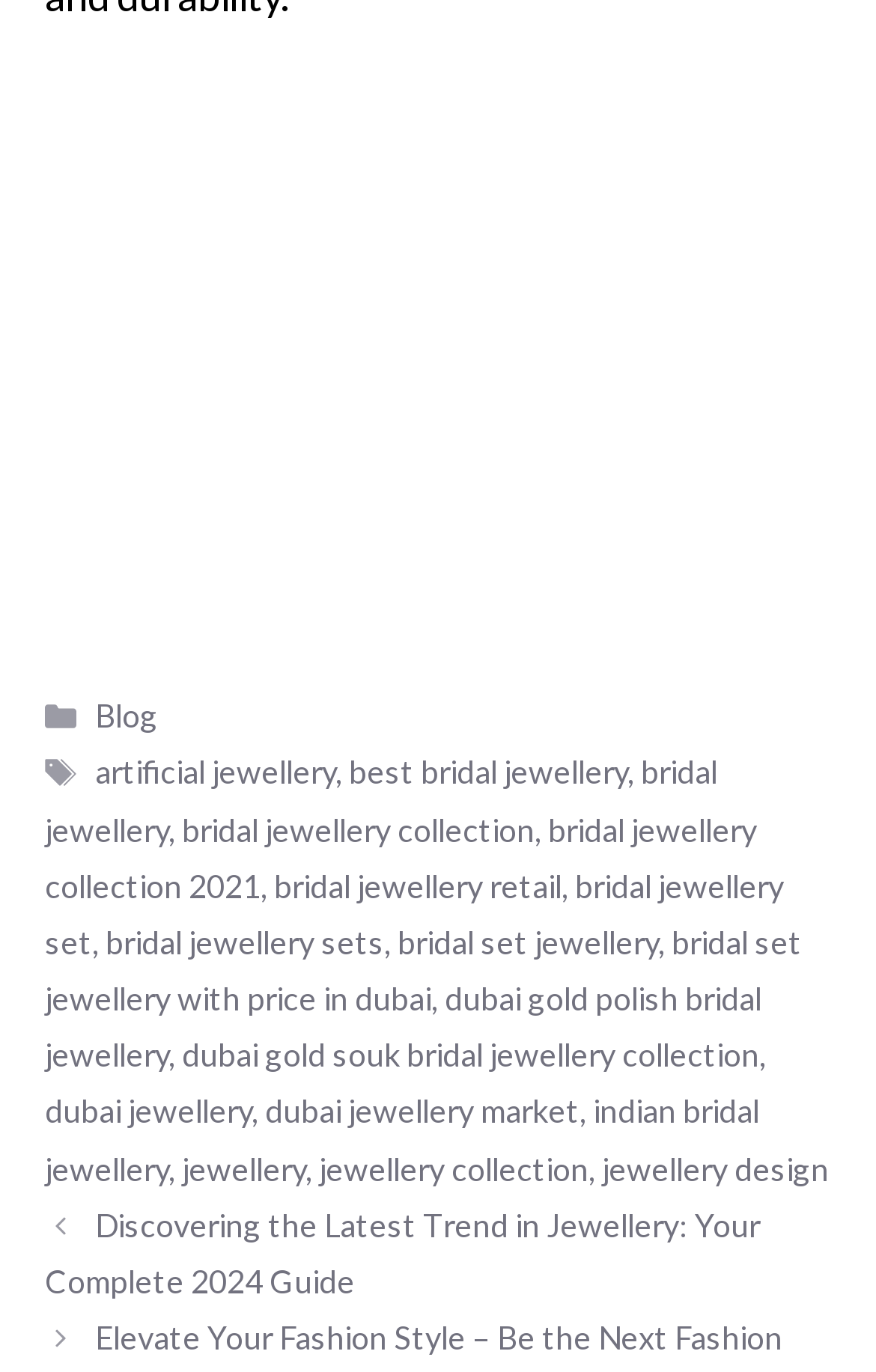What is the main image about?
Please answer the question with a detailed and comprehensive explanation.

The main image on the webpage is a figure element with an image of a bridal jewellery set in Dubai, which suggests that the webpage is related to jewellery, particularly bridal jewellery.